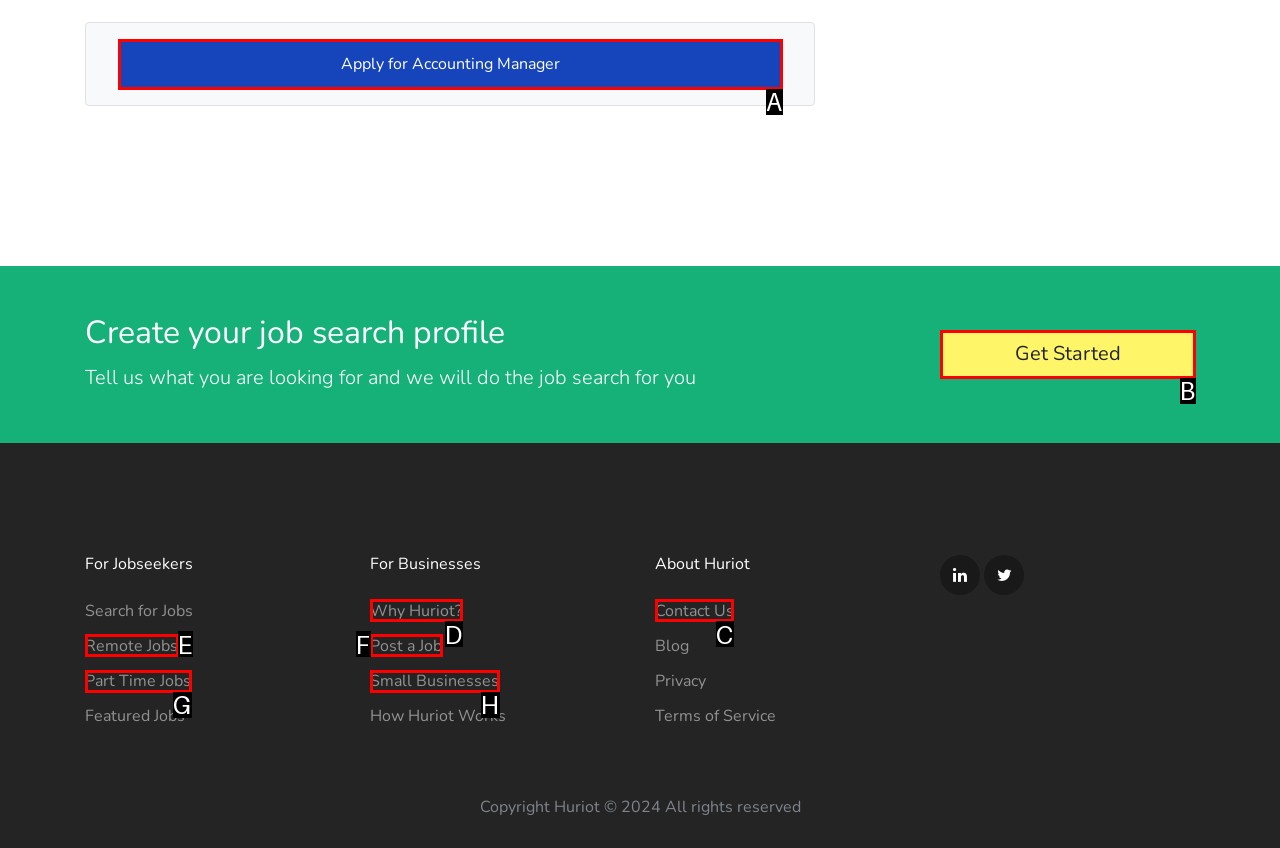Identify the HTML element to click to fulfill this task: Contact Us
Answer with the letter from the given choices.

C